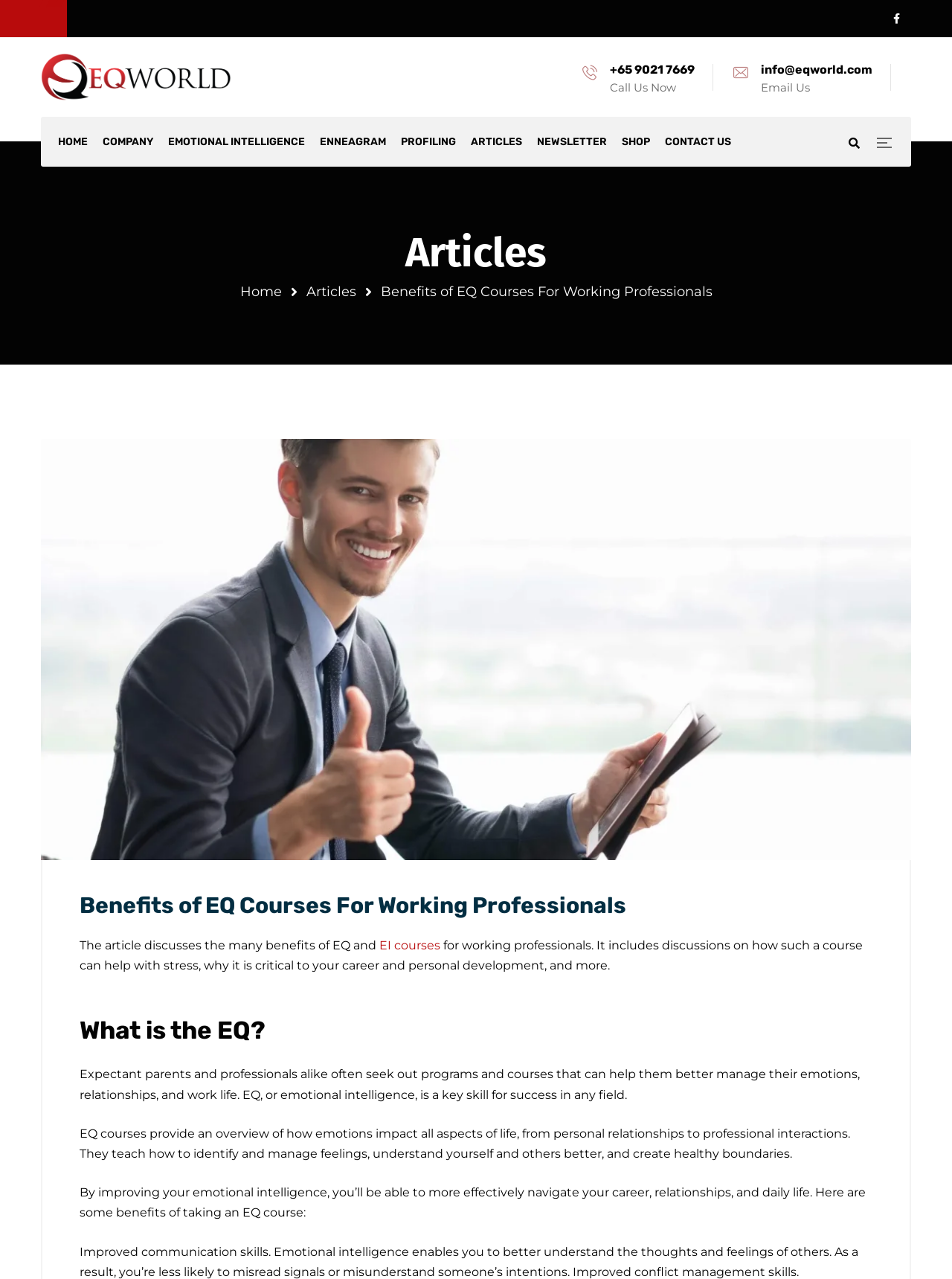Highlight the bounding box coordinates of the region I should click on to meet the following instruction: "View 'Archives'".

None